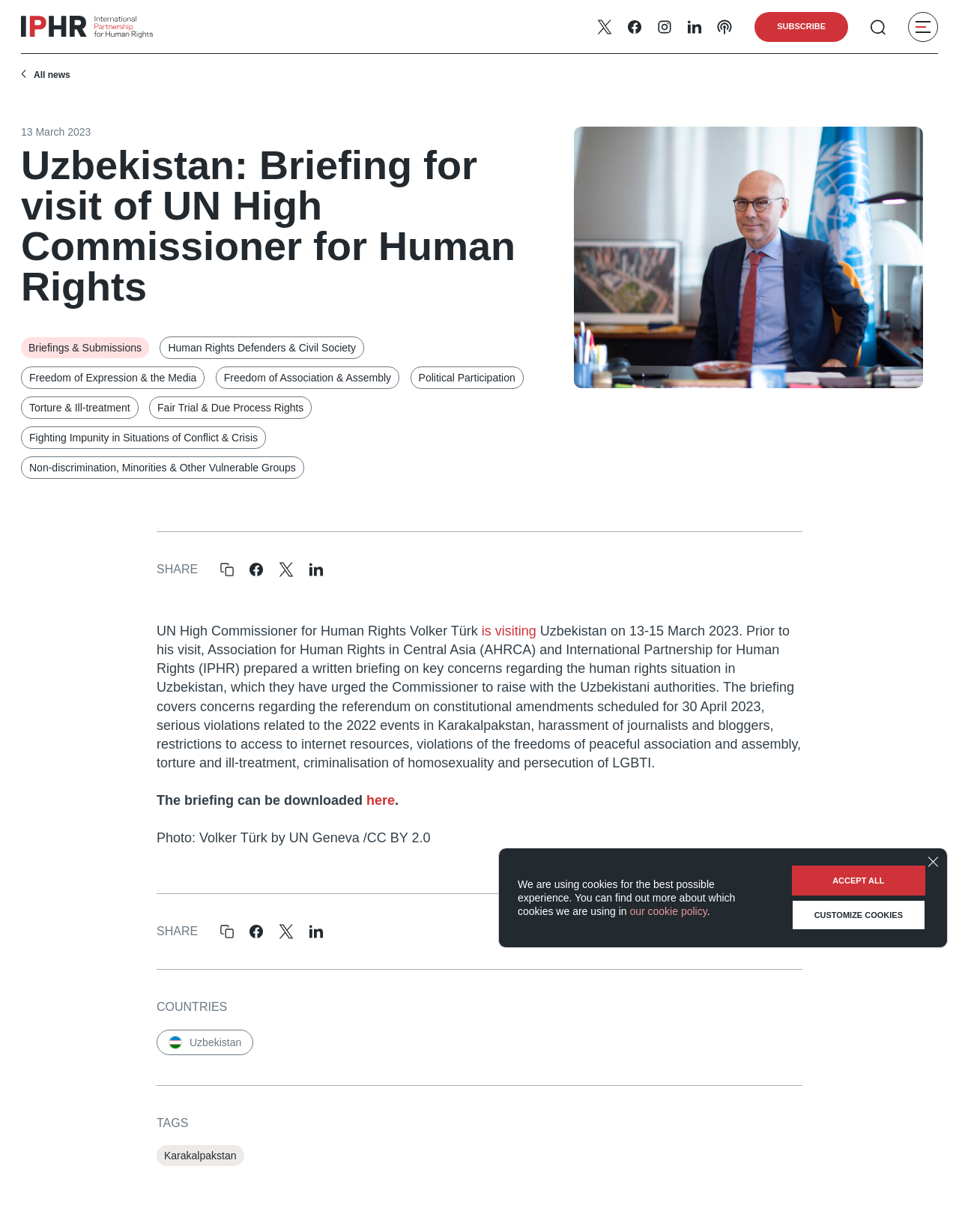Identify the bounding box of the UI element that matches this description: "Briefings & Submissions".

[0.022, 0.274, 0.155, 0.291]